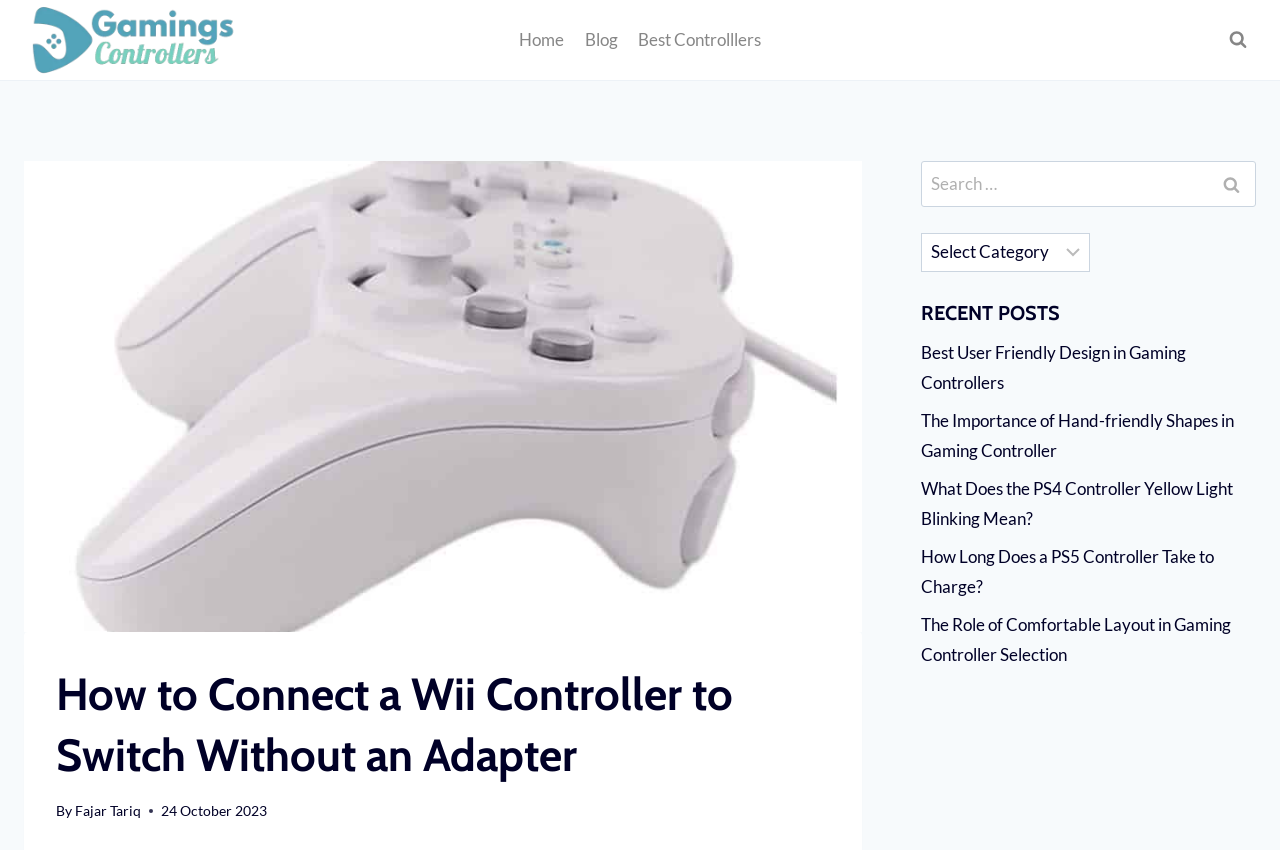Please provide a detailed answer to the question below based on the screenshot: 
How many categories are there in the combobox?

The combobox is labeled as 'Categories', but it does not show the number of categories. It only indicates that it has a popup menu.